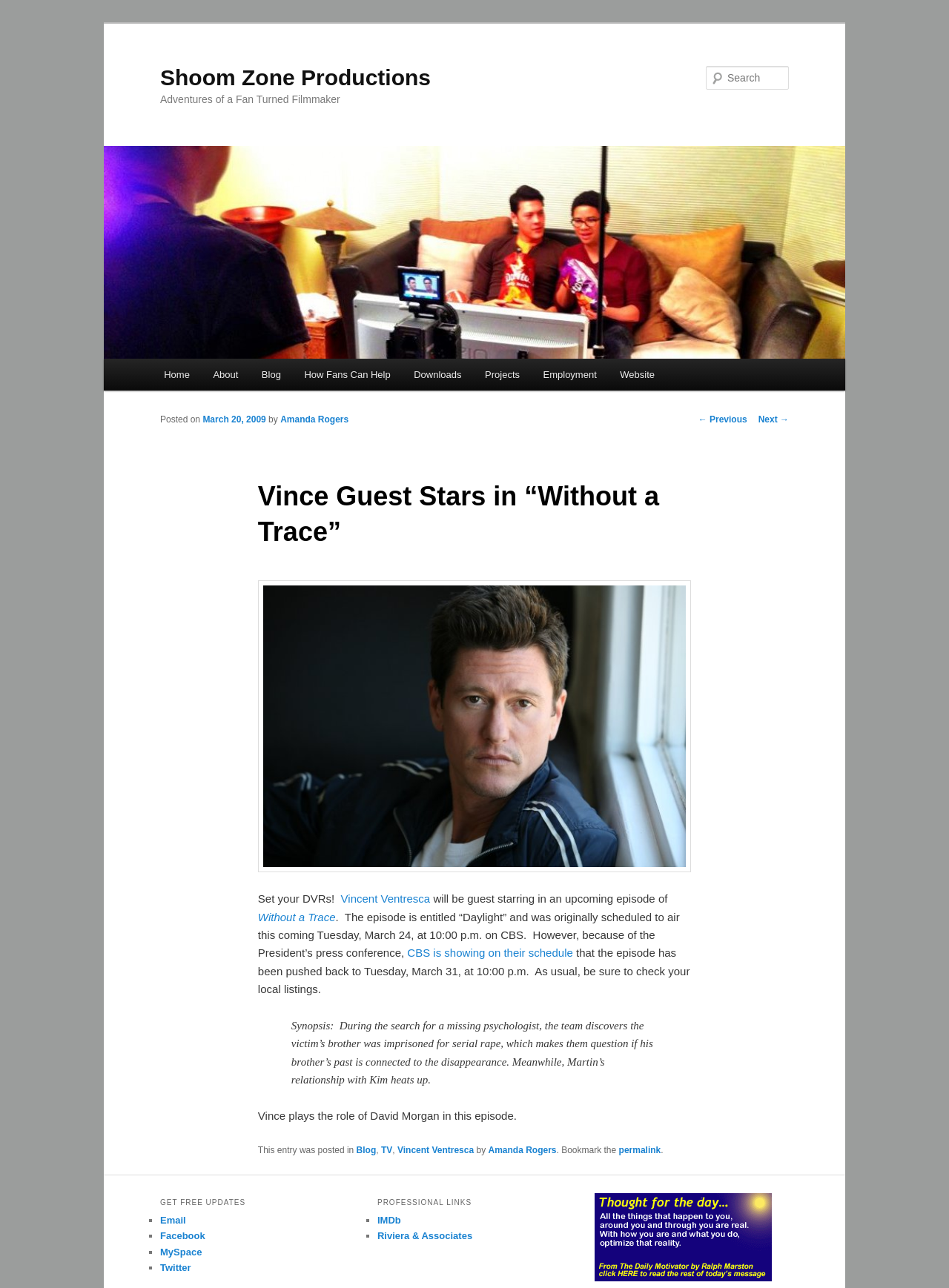Based on the description "alt="Sneaks & Kicks Logo Horizontal"", find the bounding box of the specified UI element.

None